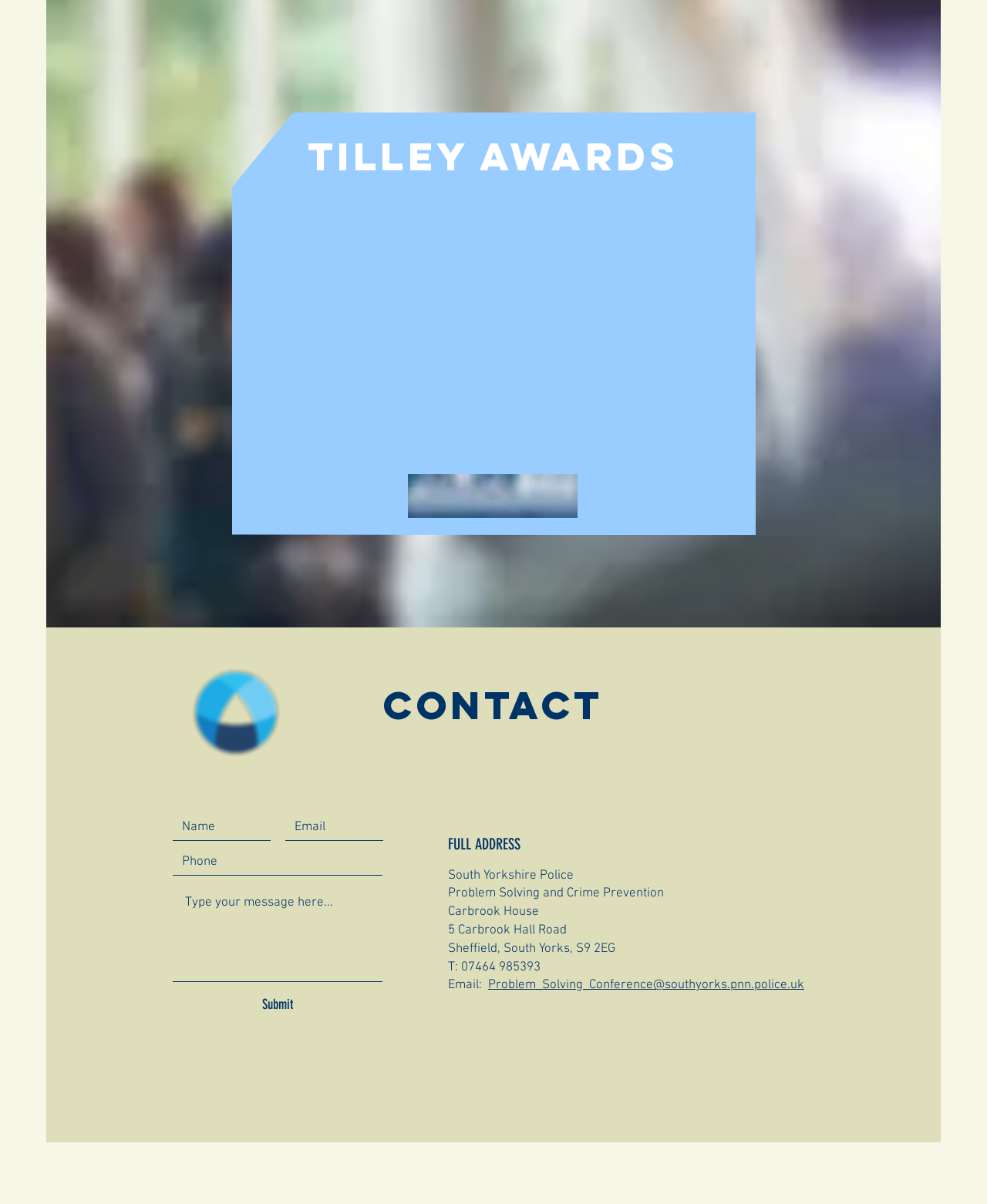Locate the bounding box coordinates of the UI element described by: "aria-label="Email" name="email" placeholder="Email"". Provide the coordinates as four float numbers between 0 and 1, formatted as [left, top, right, bottom].

[0.289, 0.677, 0.388, 0.698]